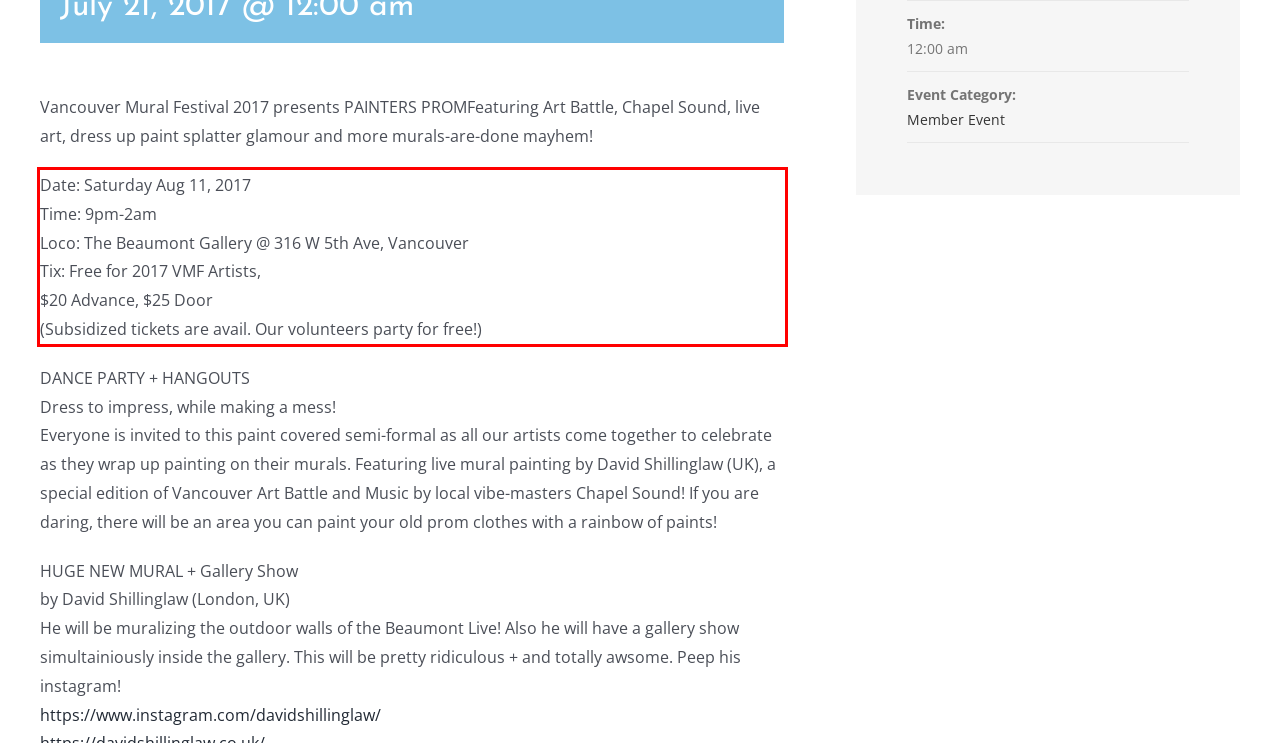Within the screenshot of a webpage, identify the red bounding box and perform OCR to capture the text content it contains.

Date: Saturday Aug 11, 2017 Time: 9pm-2am Loco: The Beaumont Gallery @ 316 W 5th Ave, Vancouver Tix: Free for 2017 VMF Artists, $20 Advance, $25 Door (Subsidized tickets are avail. Our volunteers party for free!)